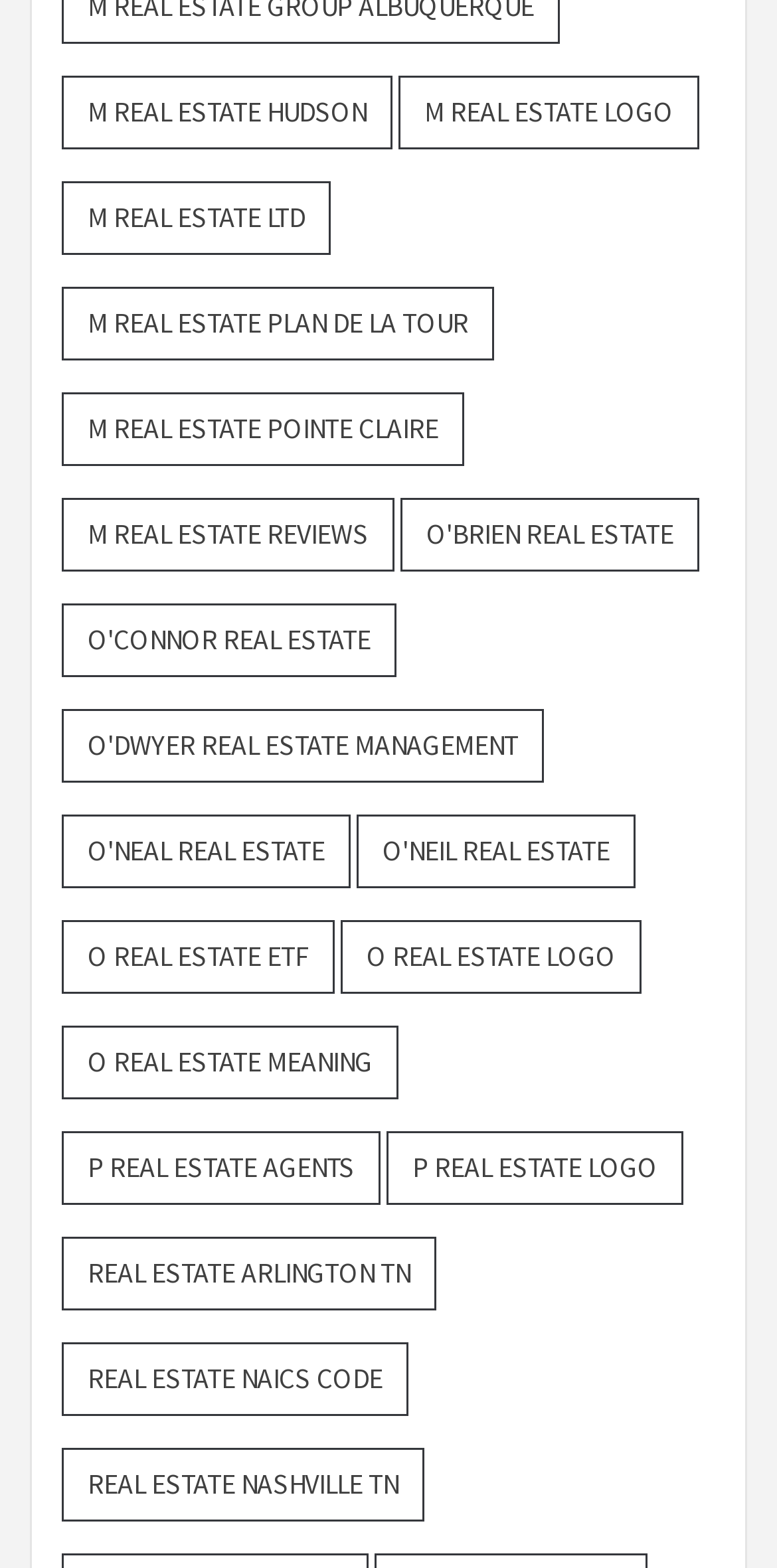Pinpoint the bounding box coordinates of the area that must be clicked to complete this instruction: "Visit M Real Estate Plan De La Tour".

[0.079, 0.183, 0.636, 0.23]